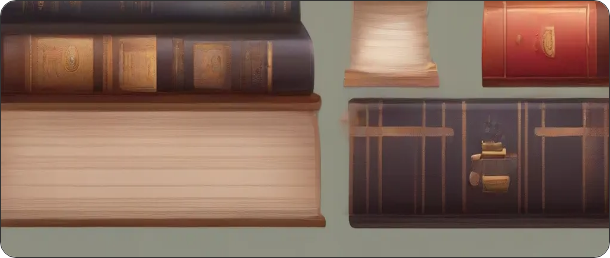What is the theme of the literature represented in the image?
Using the image, answer in one word or phrase.

Travel memoirs and fiction